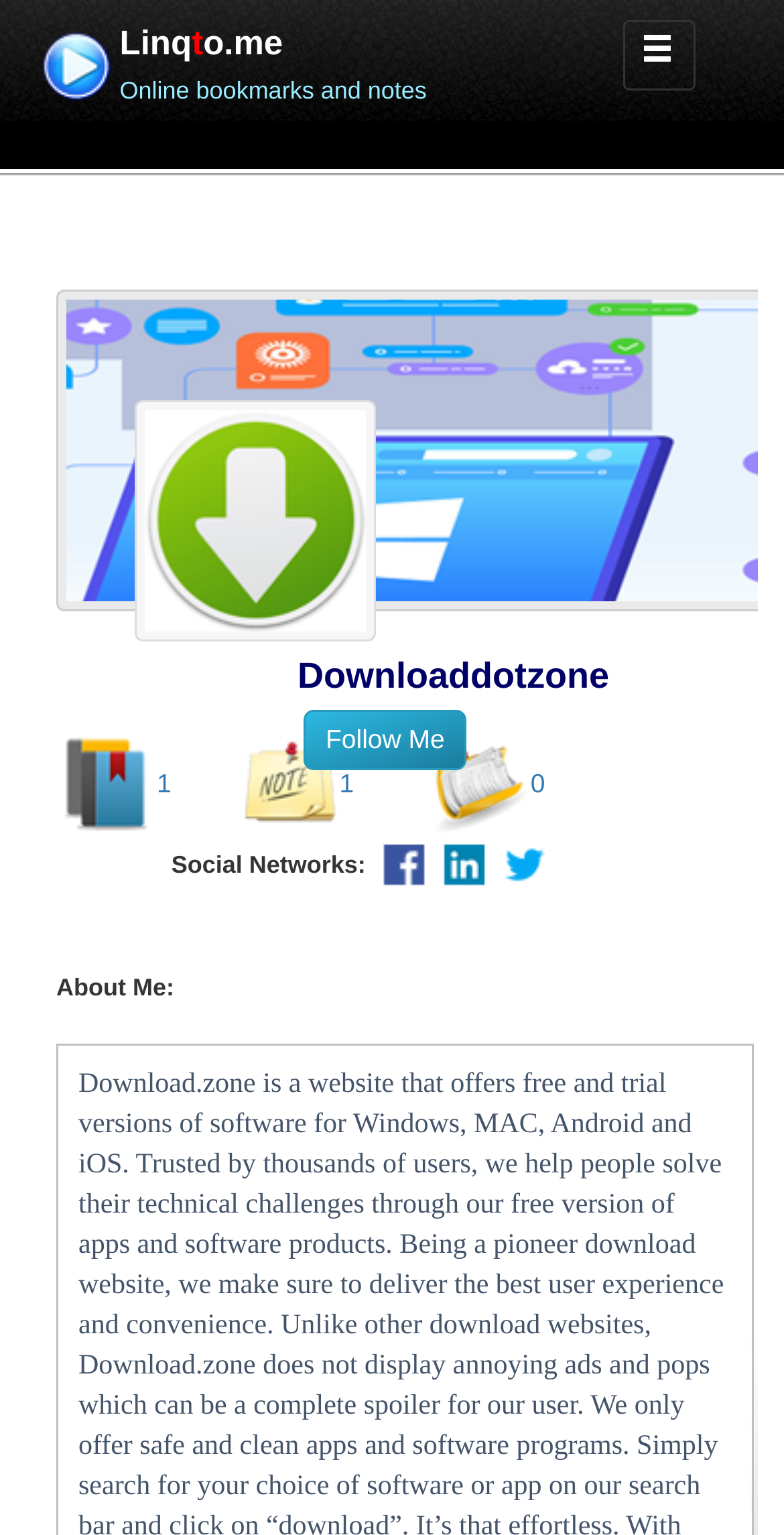Provide your answer to the question using just one word or phrase: What is the website's name?

LinqTo.me